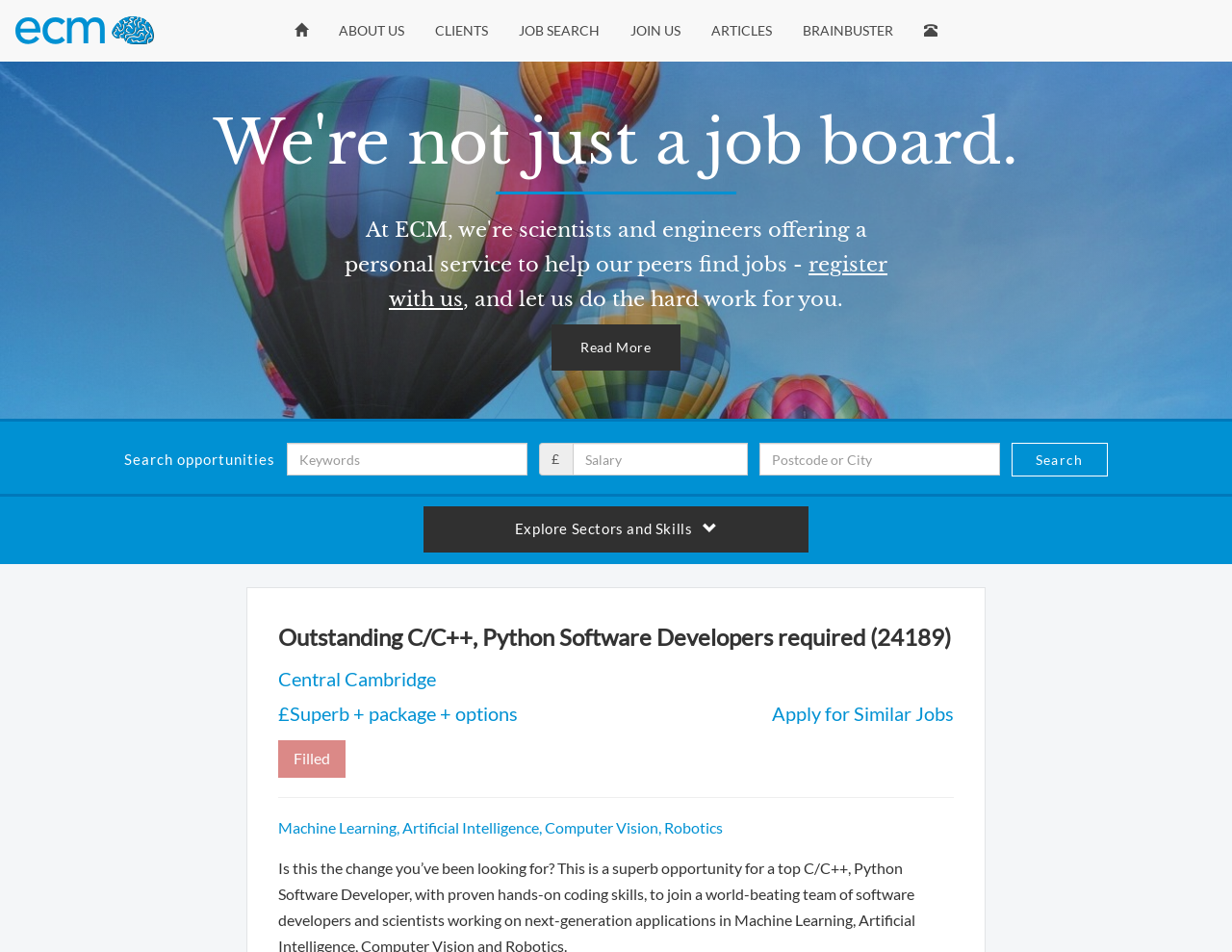Utilize the details in the image to thoroughly answer the following question: What is the salary range for the job?

The salary range for the job can be found in the job description section, where it is stated as '£Superb + package + options'. This suggests that the salary is competitive and includes additional benefits.